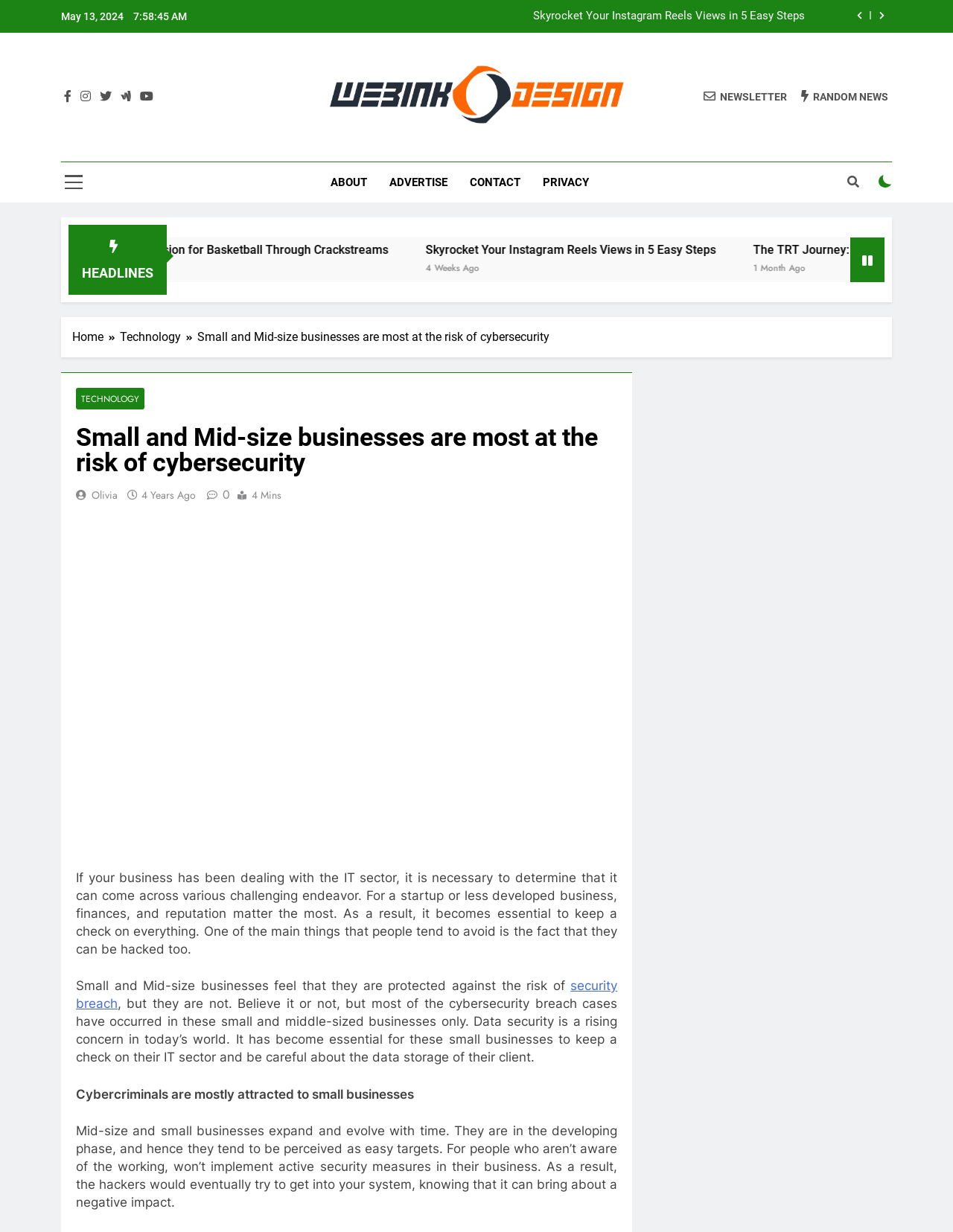Please determine the bounding box coordinates of the element's region to click in order to carry out the following instruction: "Click the Instagram Reels Views link". The coordinates should be four float numbers between 0 and 1, i.e., [left, top, right, bottom].

[0.326, 0.008, 0.845, 0.019]